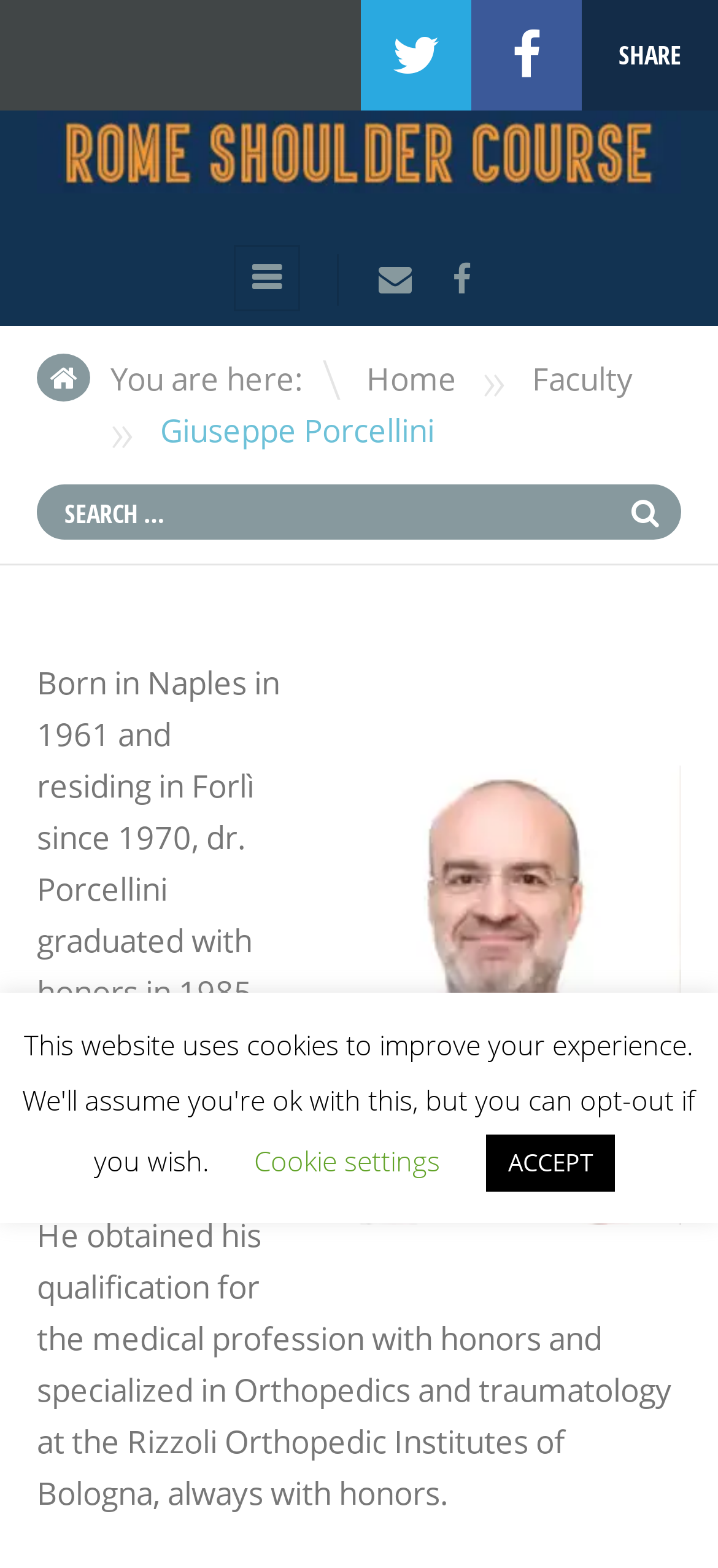Provide the bounding box coordinates for the UI element that is described by this text: "ACCEPT". The coordinates should be in the form of four float numbers between 0 and 1: [left, top, right, bottom].

[0.677, 0.724, 0.856, 0.76]